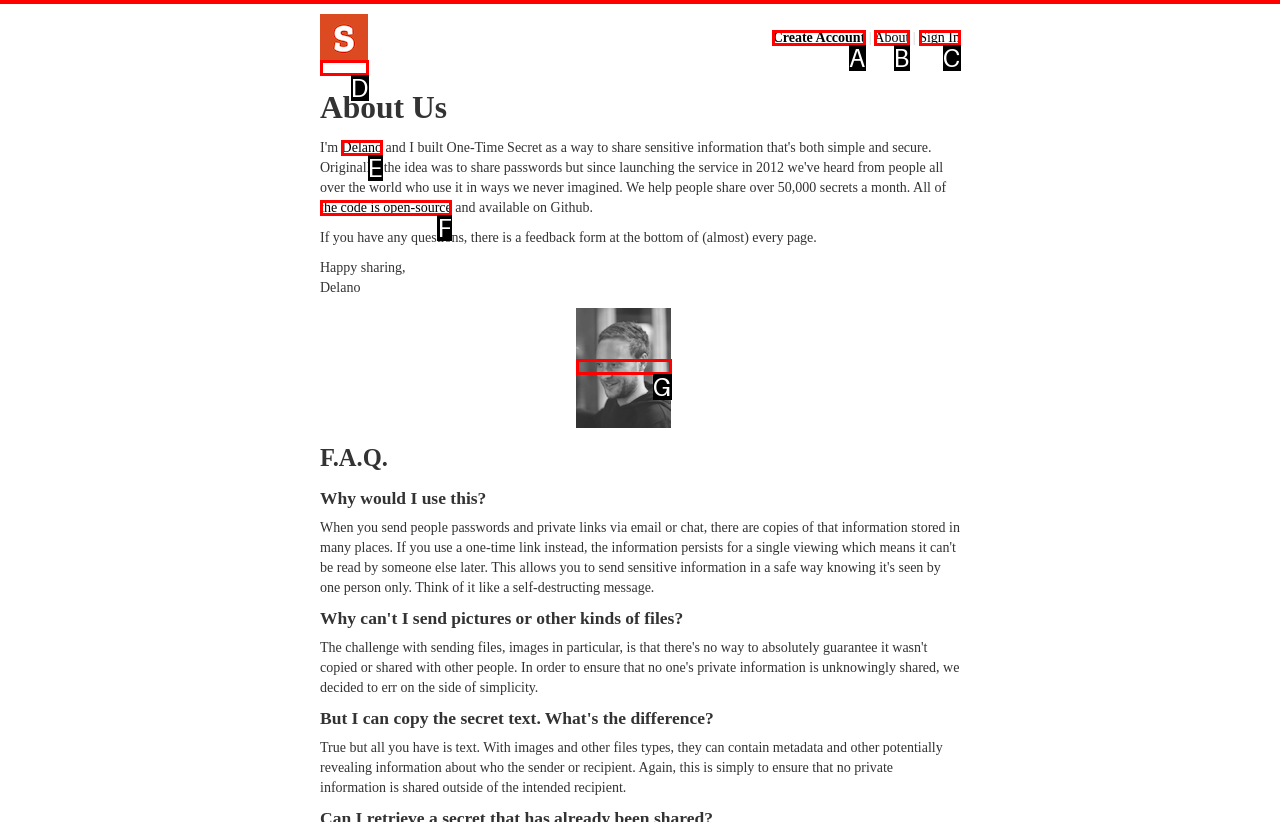Select the HTML element that matches the description: the code is open-source
Respond with the letter of the correct choice from the given options directly.

F